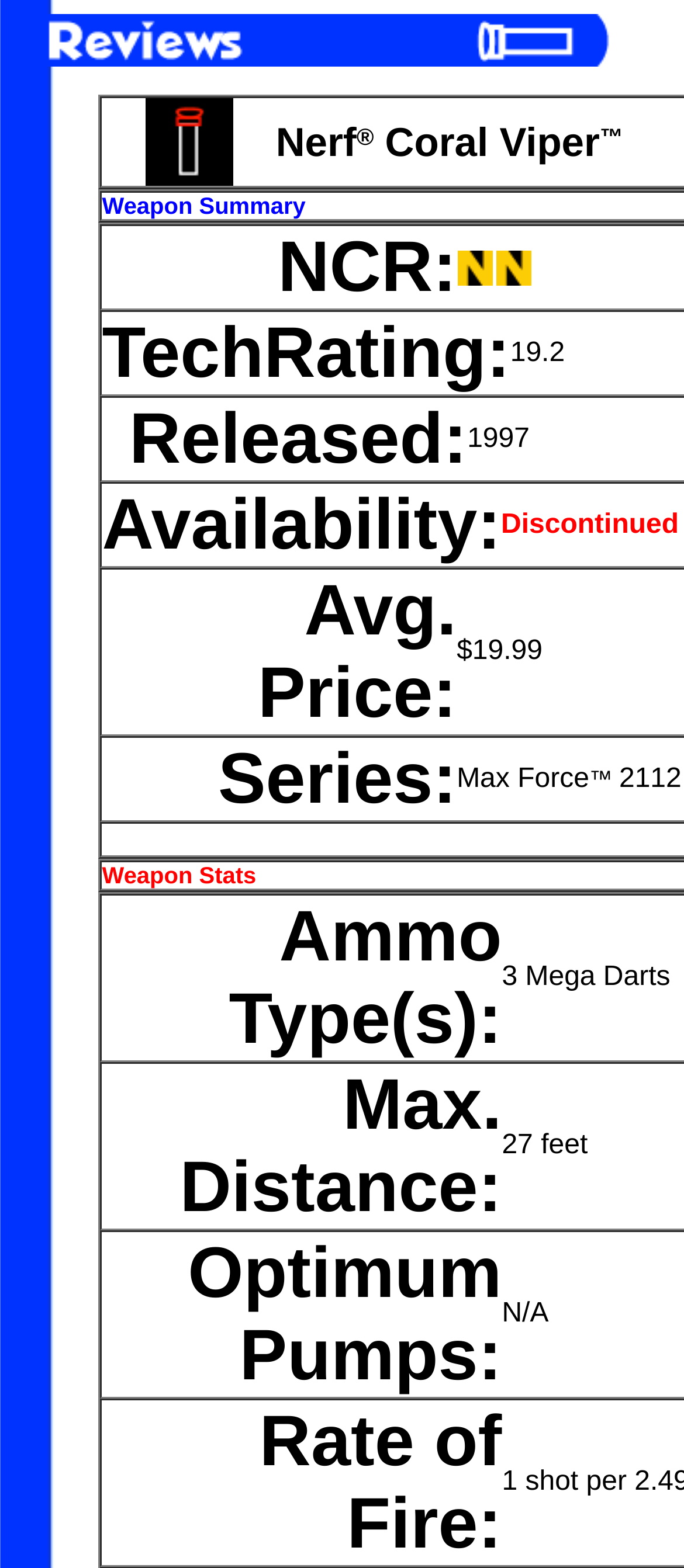Provide your answer in a single word or phrase: 
Is the Nerf Coral Viper part of a series?

Yes